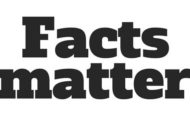Answer the following query concisely with a single word or phrase:
What is the tone of the message?

Striking and impactful